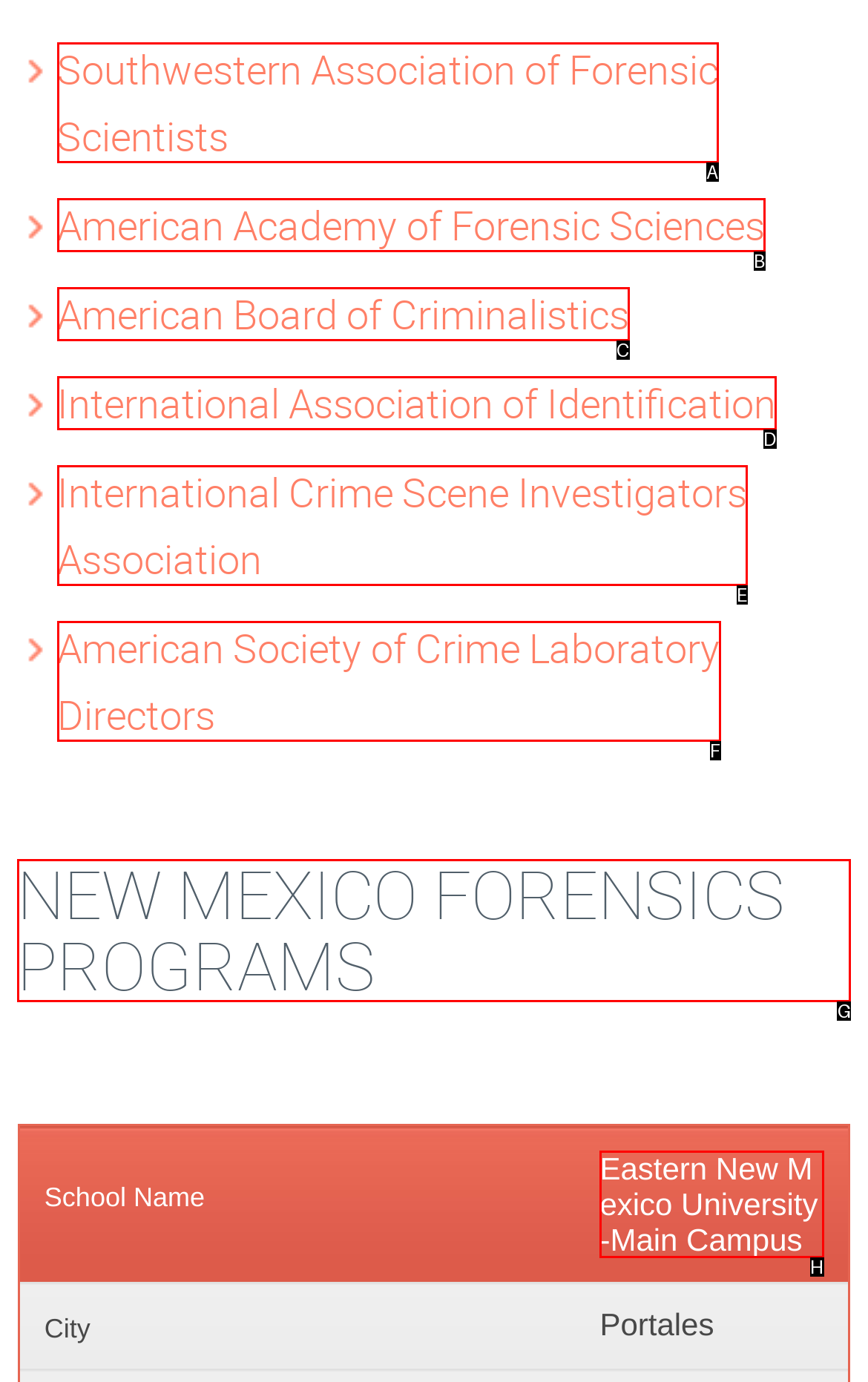Select the letter that aligns with the description: New Mexico Forensics Programs. Answer with the letter of the selected option directly.

G